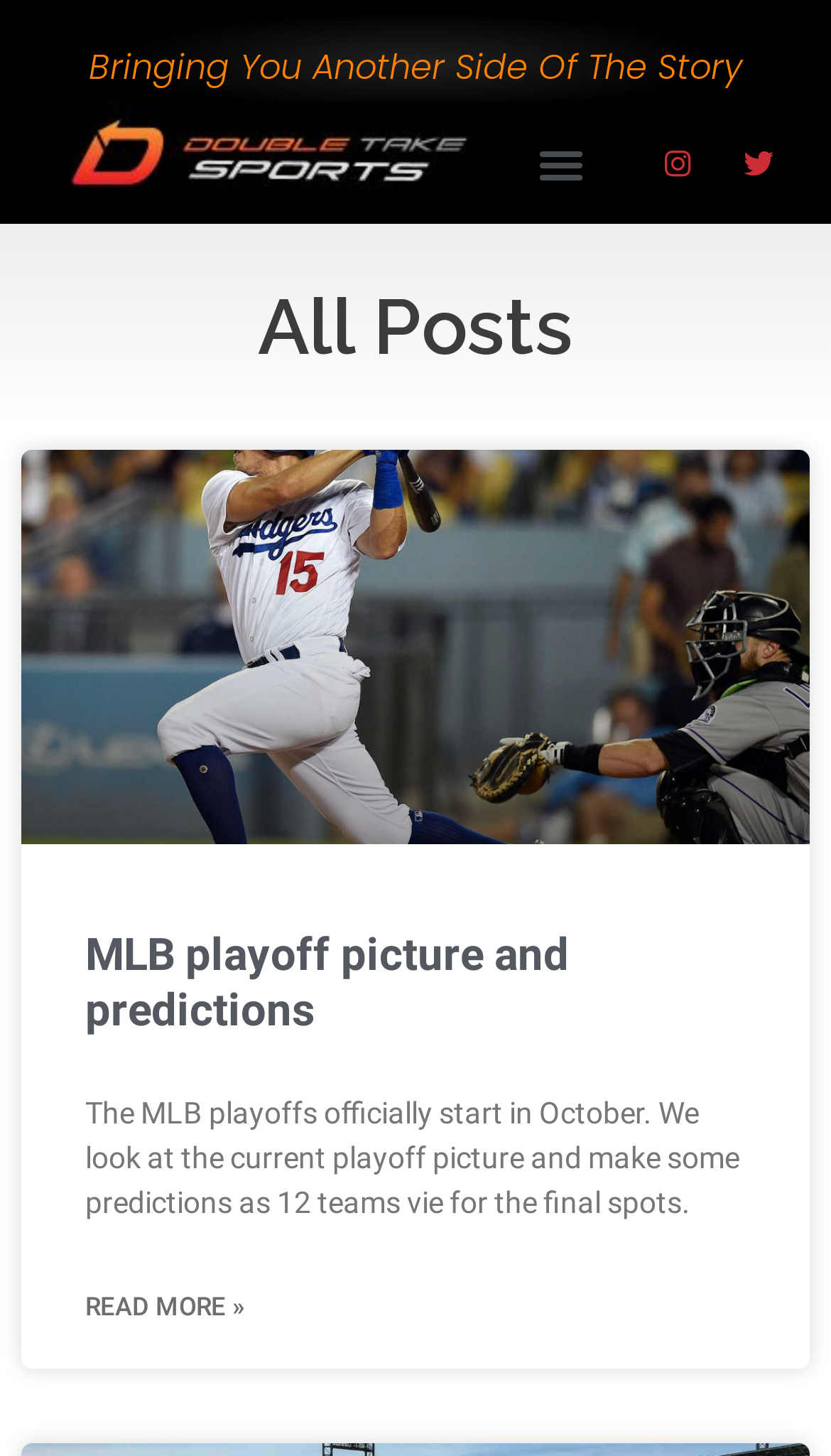Find the bounding box coordinates for the HTML element described in this sentence: "Read More »". Provide the coordinates as four float numbers between 0 and 1, in the format [left, top, right, bottom].

[0.103, 0.884, 0.295, 0.91]